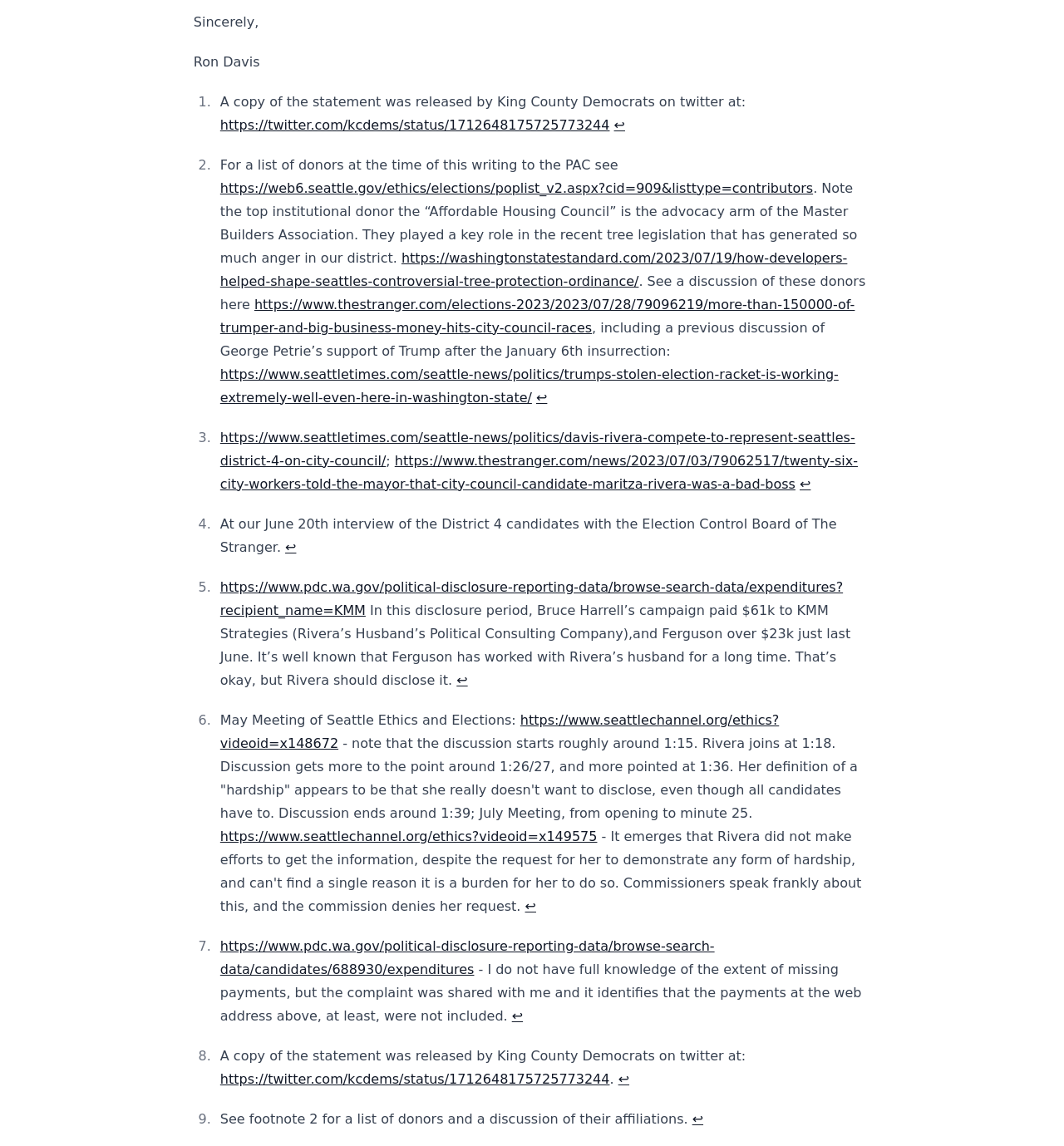Identify the bounding box coordinates of the element that should be clicked to fulfill this task: "Check the discussion of donors including George Petrie's support of Trump". The coordinates should be provided as four float numbers between 0 and 1, i.e., [left, top, right, bottom].

[0.207, 0.259, 0.803, 0.293]